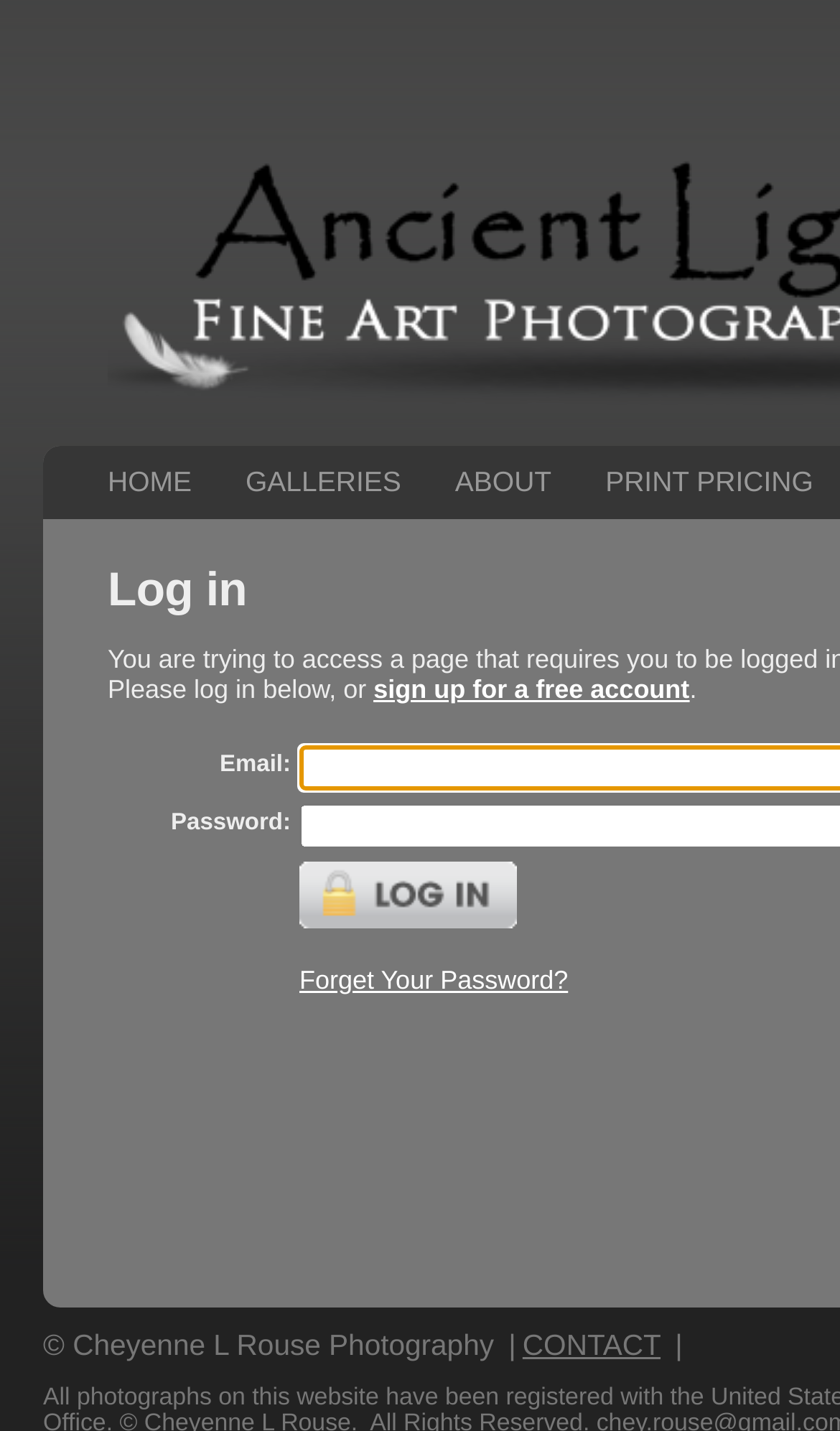Determine the bounding box coordinates for the clickable element required to fulfill the instruction: "Click on HOME". Provide the coordinates as four float numbers between 0 and 1, i.e., [left, top, right, bottom].

[0.115, 0.312, 0.241, 0.363]